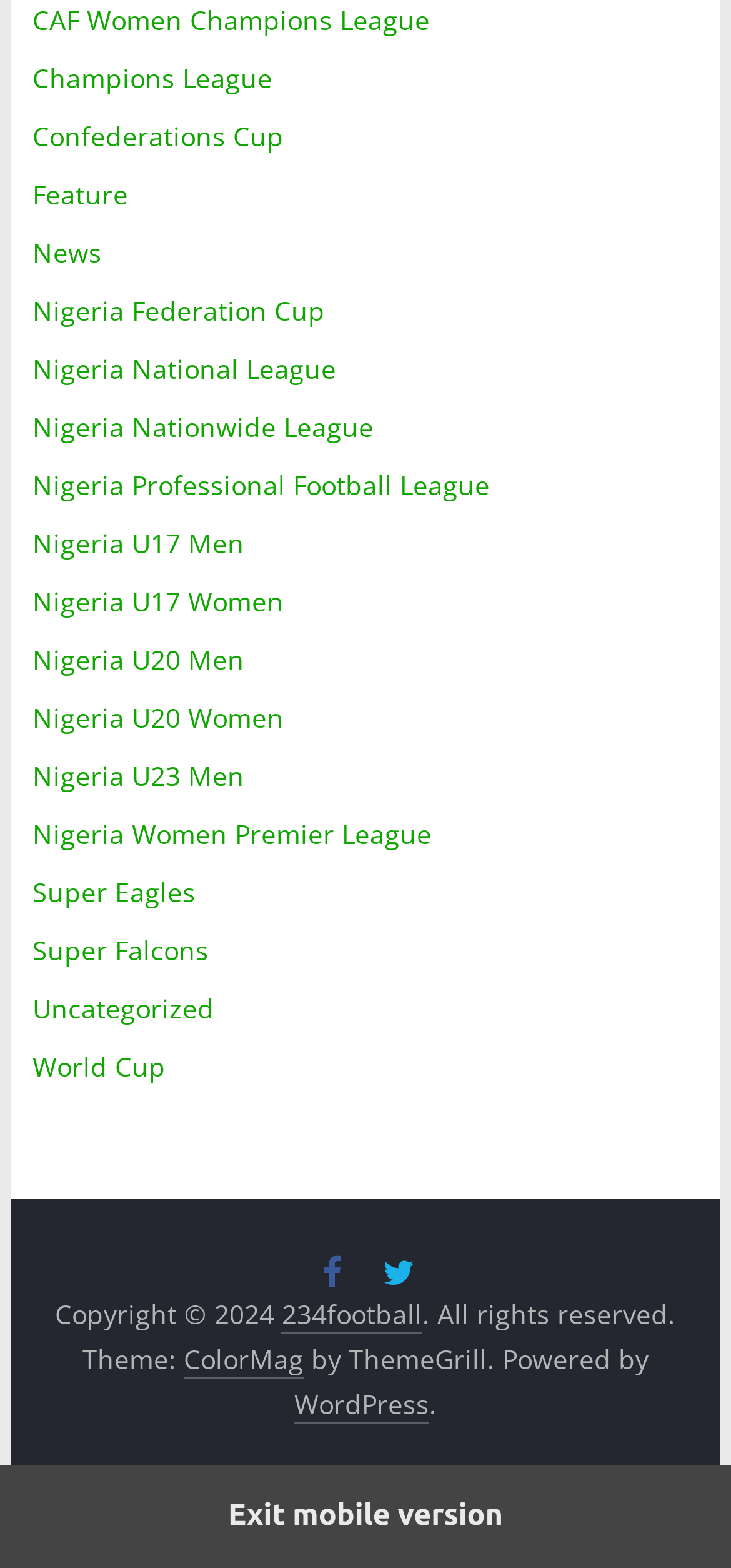Respond to the question below with a single word or phrase:
What is the name of the platform that powers the webpage?

WordPress